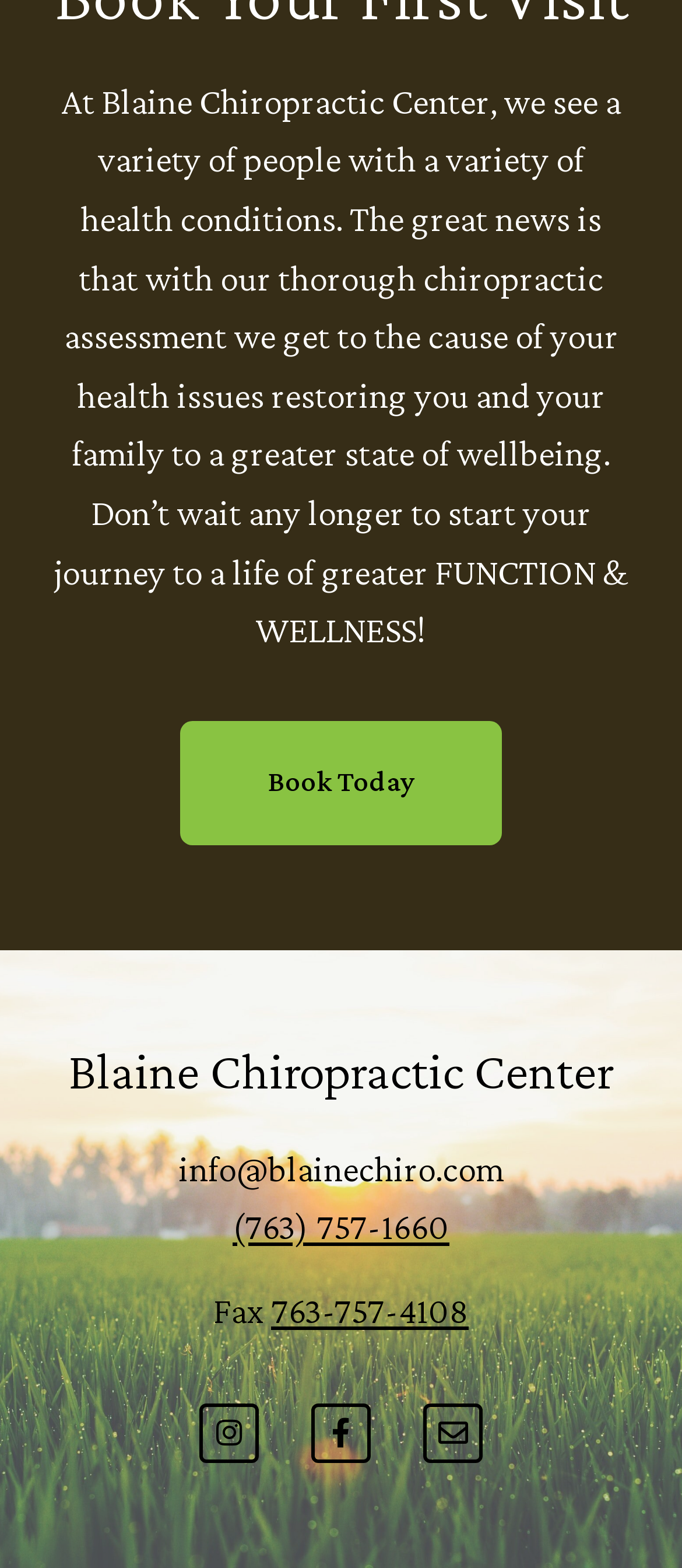What is the call-to-action on the webpage?
Provide a detailed and extensive answer to the question.

The link element 'Book Today' is a prominent call-to-action on the webpage, encouraging visitors to take action and book an appointment.